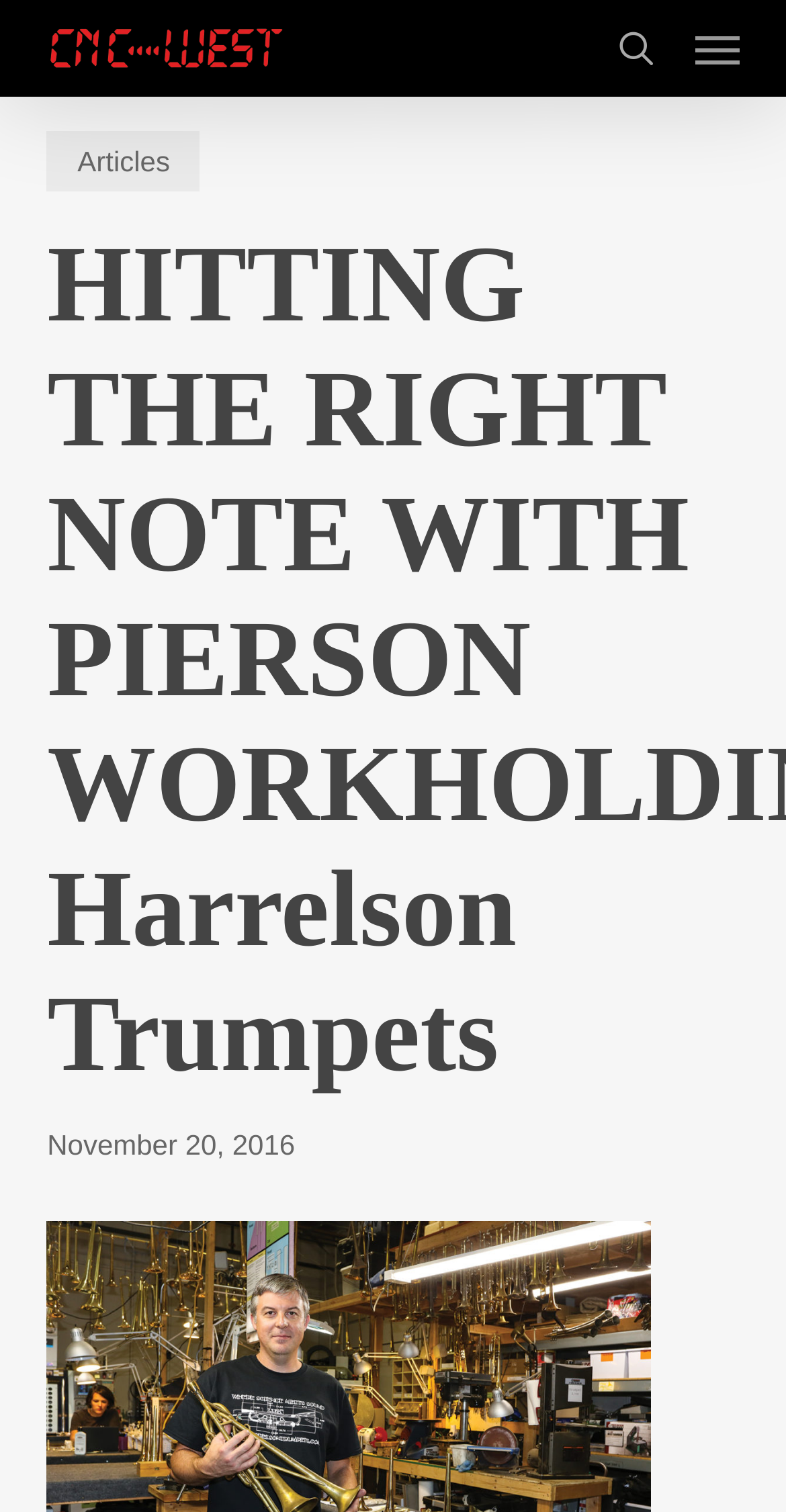Please determine the bounding box coordinates, formatted as (top-left x, top-left y, bottom-right x, bottom-right y), with all values as floating point numbers between 0 and 1. Identify the bounding box of the region described as: Menu

[0.884, 0.019, 0.94, 0.045]